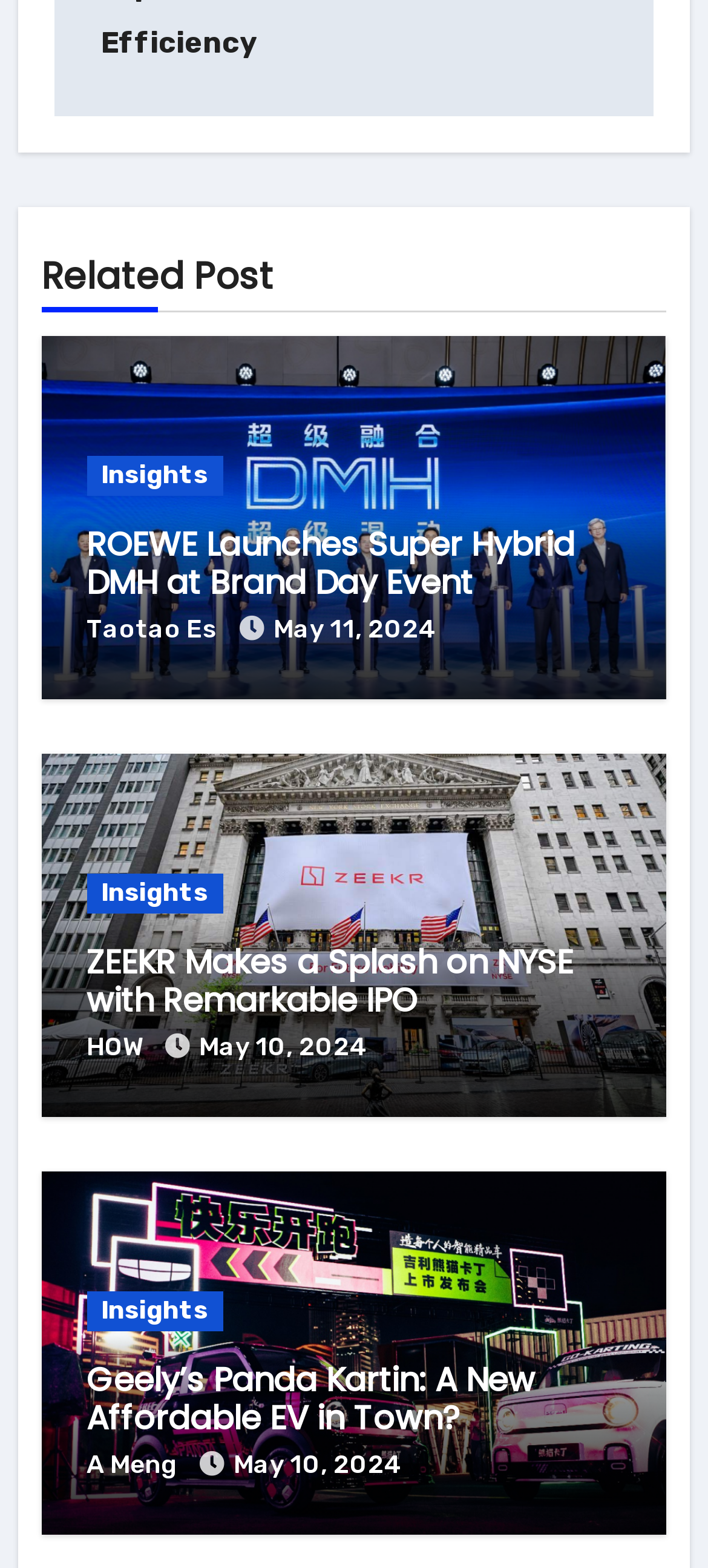Determine the bounding box coordinates for the area that needs to be clicked to fulfill this task: "Read news about ROEWE". The coordinates must be given as four float numbers between 0 and 1, i.e., [left, top, right, bottom].

[0.122, 0.332, 0.812, 0.386]